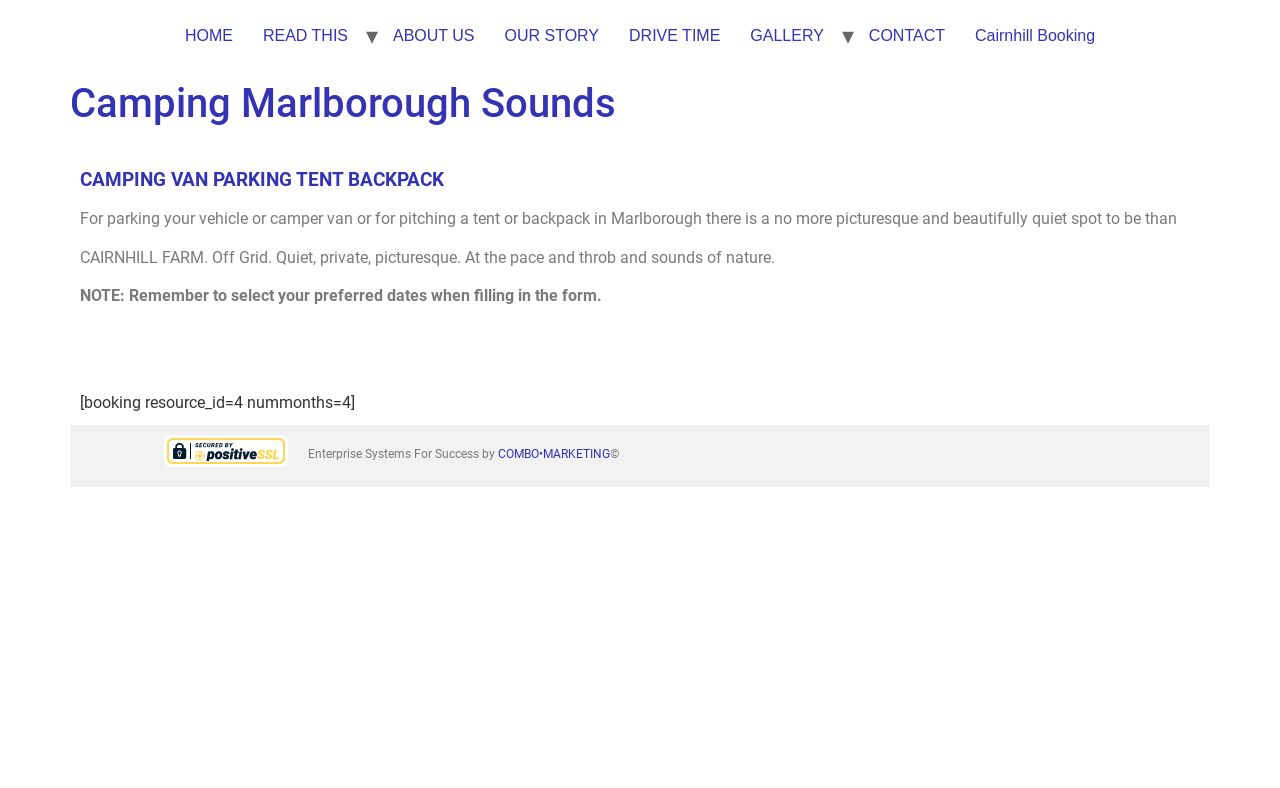Please identify the bounding box coordinates of the element's region that needs to be clicked to fulfill the following instruction: "make a booking". The bounding box coordinates should consist of four float numbers between 0 and 1, i.e., [left, top, right, bottom].

[0.75, 0.02, 0.867, 0.071]